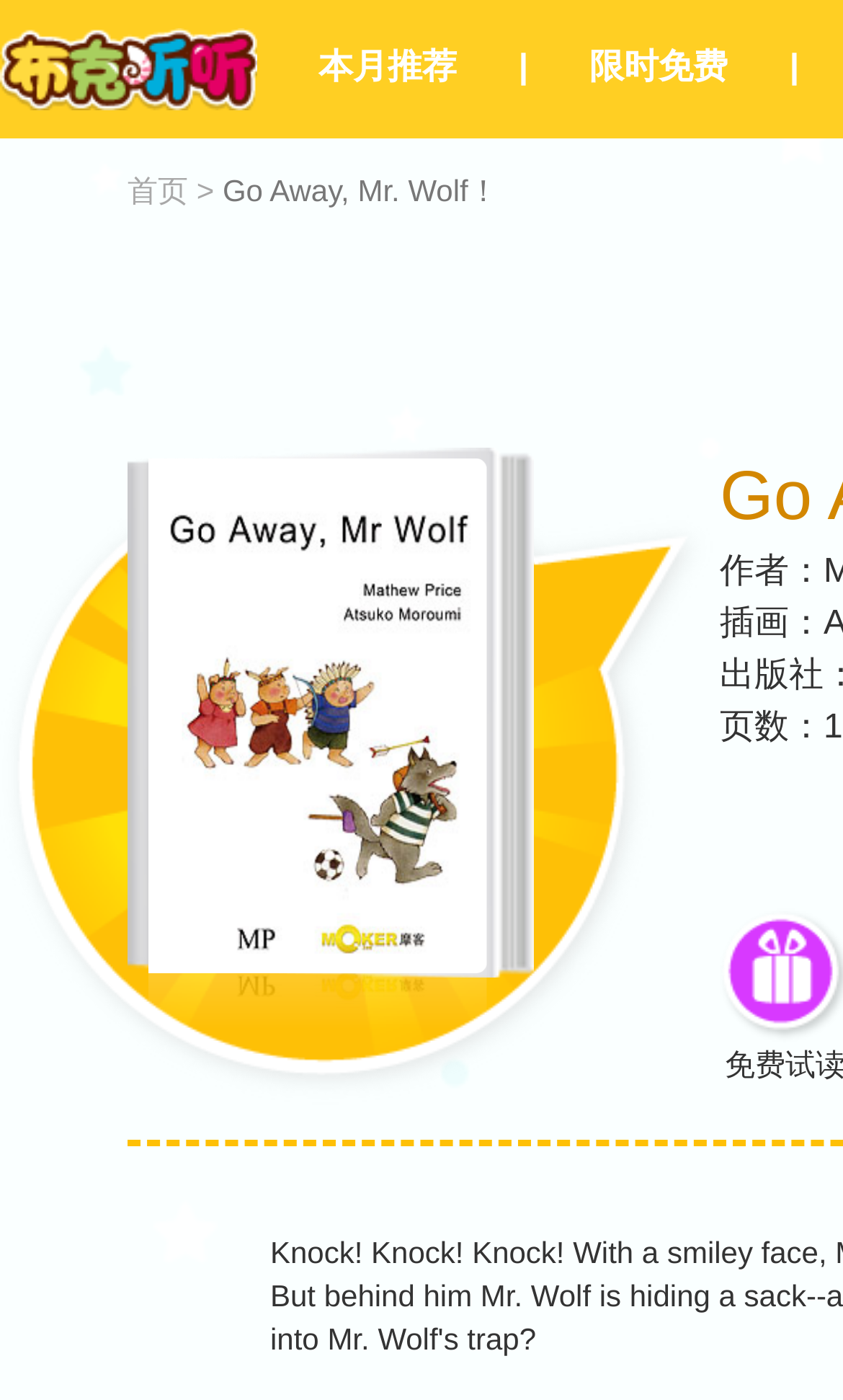Give a succinct answer to this question in a single word or phrase: 
How many images are there on the page?

2